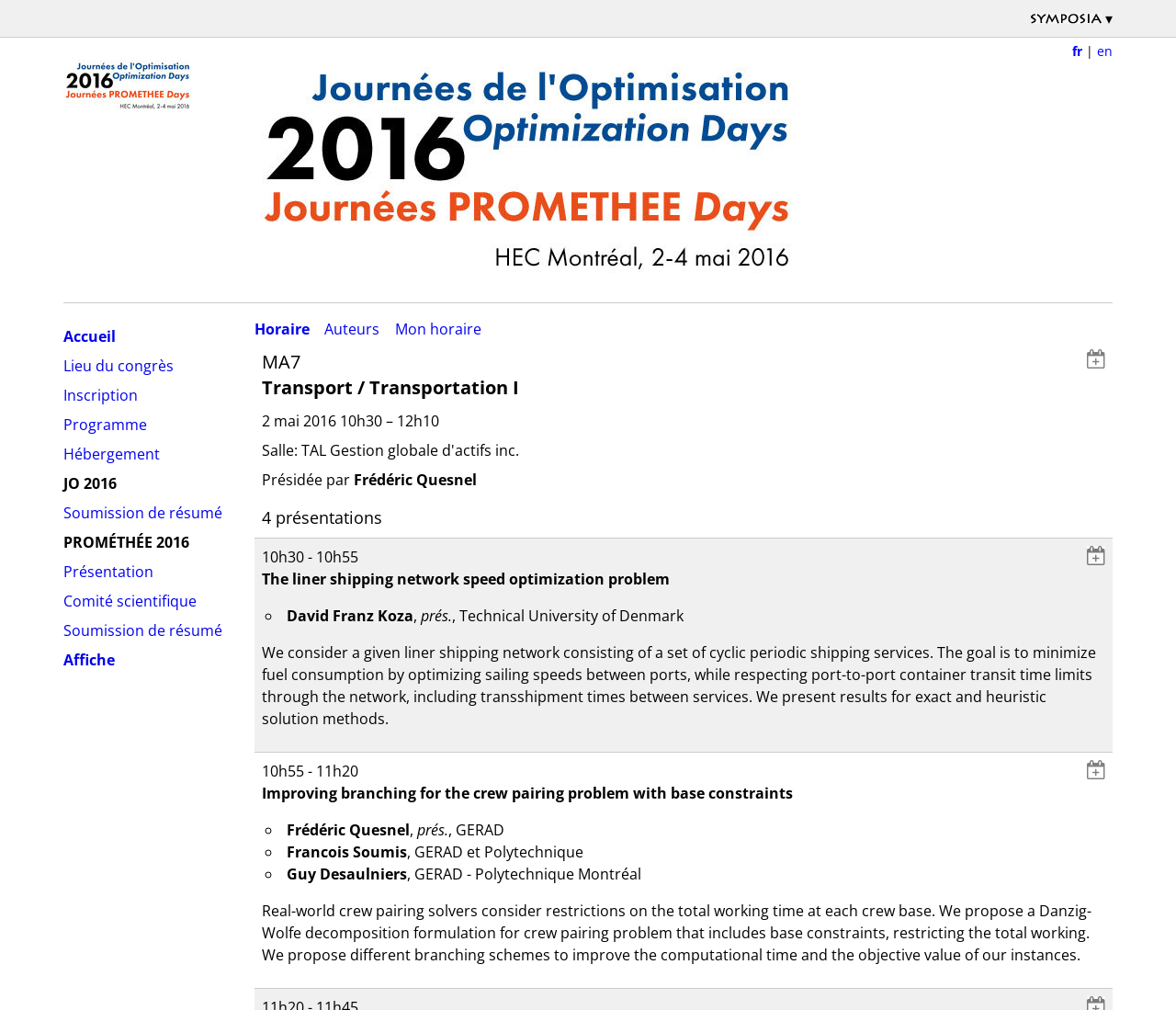Specify the bounding box coordinates of the area to click in order to execute this command: 'Click on the 'CELEBRITY' category'. The coordinates should consist of four float numbers ranging from 0 to 1, and should be formatted as [left, top, right, bottom].

None